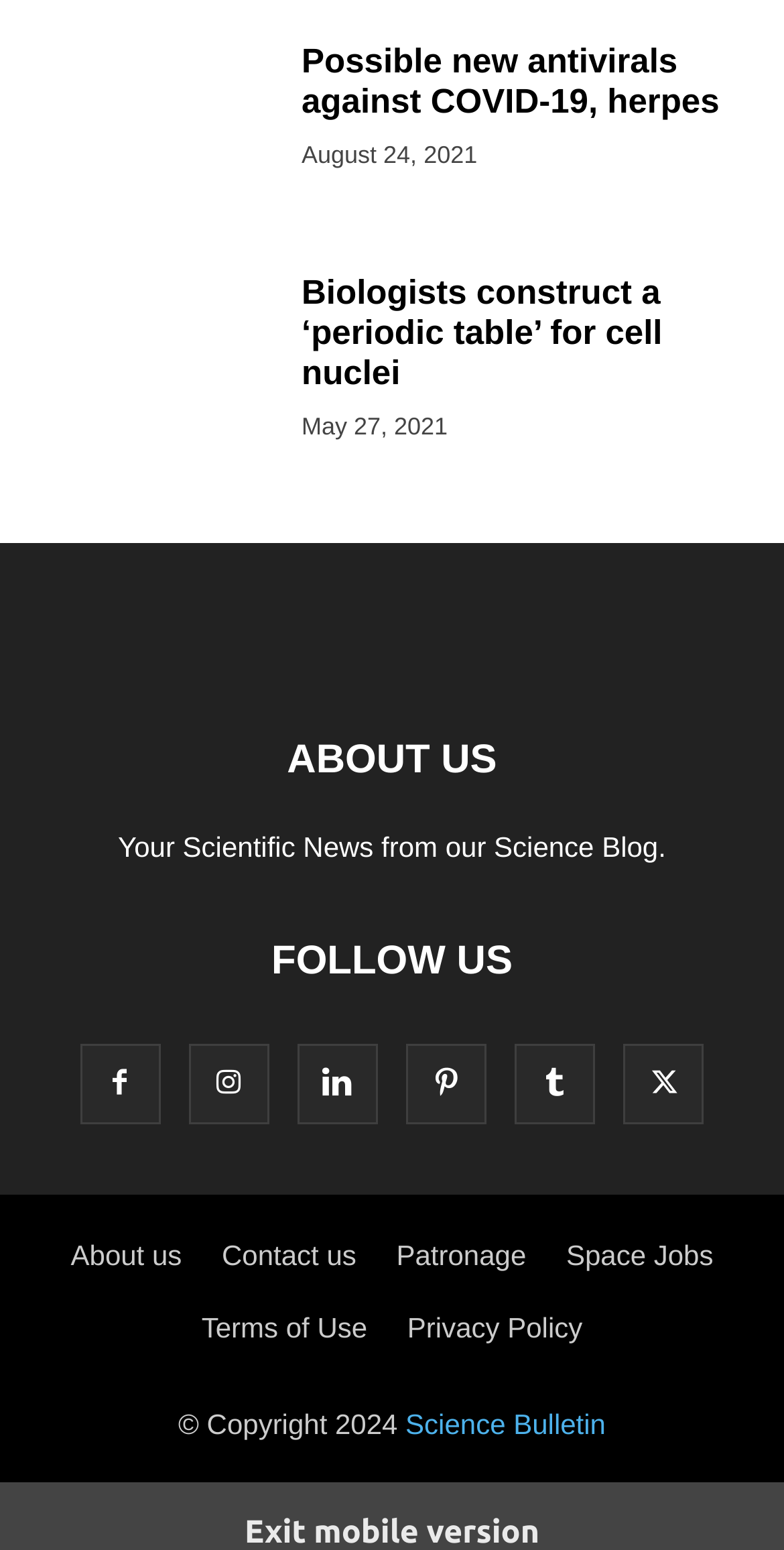Determine the bounding box coordinates of the region I should click to achieve the following instruction: "Follow on Facebook". Ensure the bounding box coordinates are four float numbers between 0 and 1, i.e., [left, top, right, bottom].

[0.101, 0.69, 0.204, 0.712]